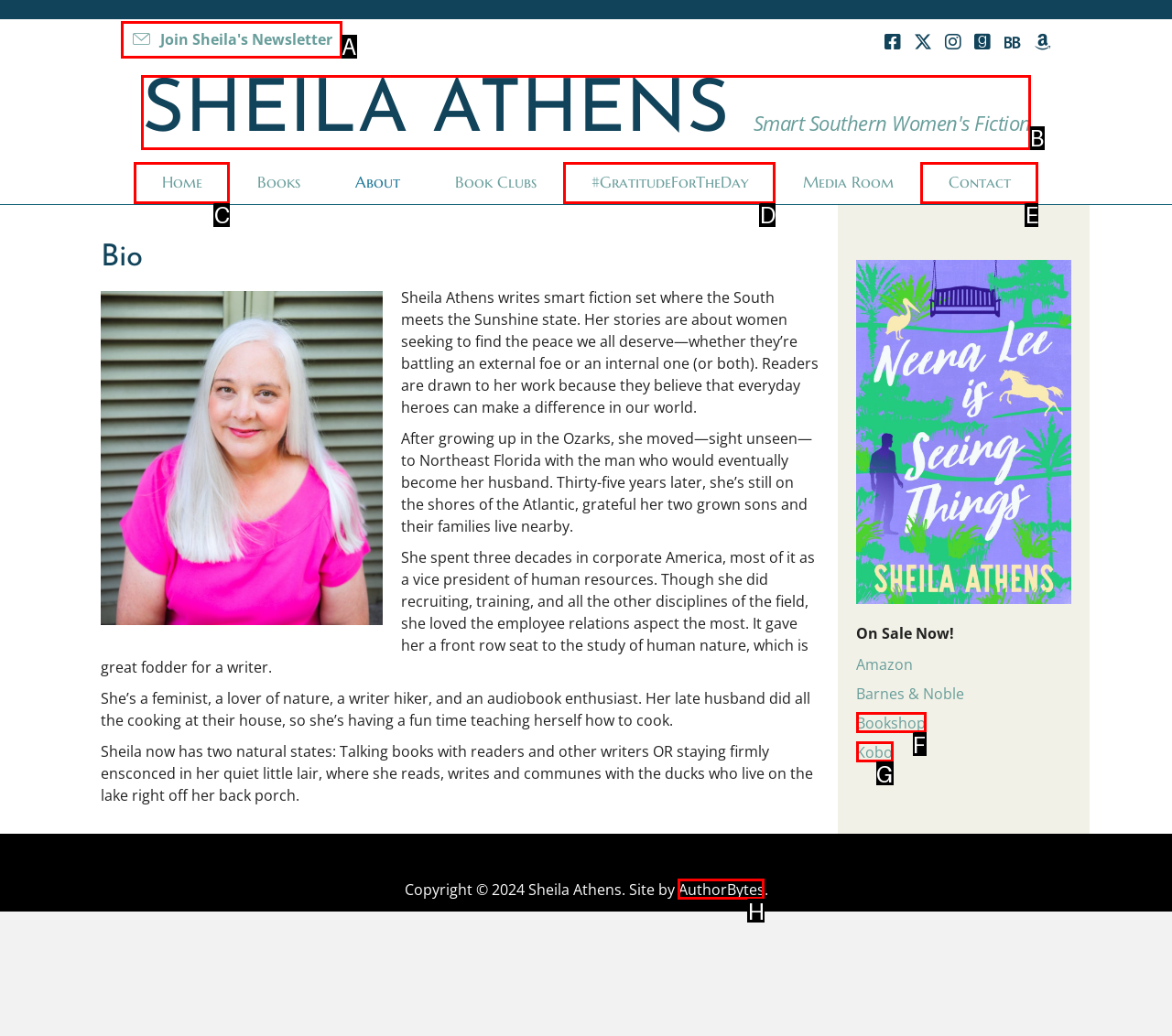Which lettered option should be clicked to perform the following task: Read more about Sheila Athens
Respond with the letter of the appropriate option.

B